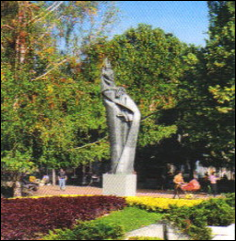Generate an in-depth description of the image.

The image depicts a striking sculpture situated in a vibrant park, surrounded by lush greenery. The sculpture, towering elegantly, showcases a figure with a prominent hand raised, symbolizing grace and strength. Gaudy flower beds with a variety of colorful blooms enhance the scene, providing a beautiful contrast to the statue’s metallic finish. This picturesque setting invites visitors to explore the park, as few people can be seen enjoying the surroundings. The natural light filters through the trees, creating an idyllic atmosphere perfect for relaxation and reflection, showcasing the charm of the town of Pazardzhik. This location emphasizes the town's commitment to art and nature, making it a focal point for both residents and tourists.